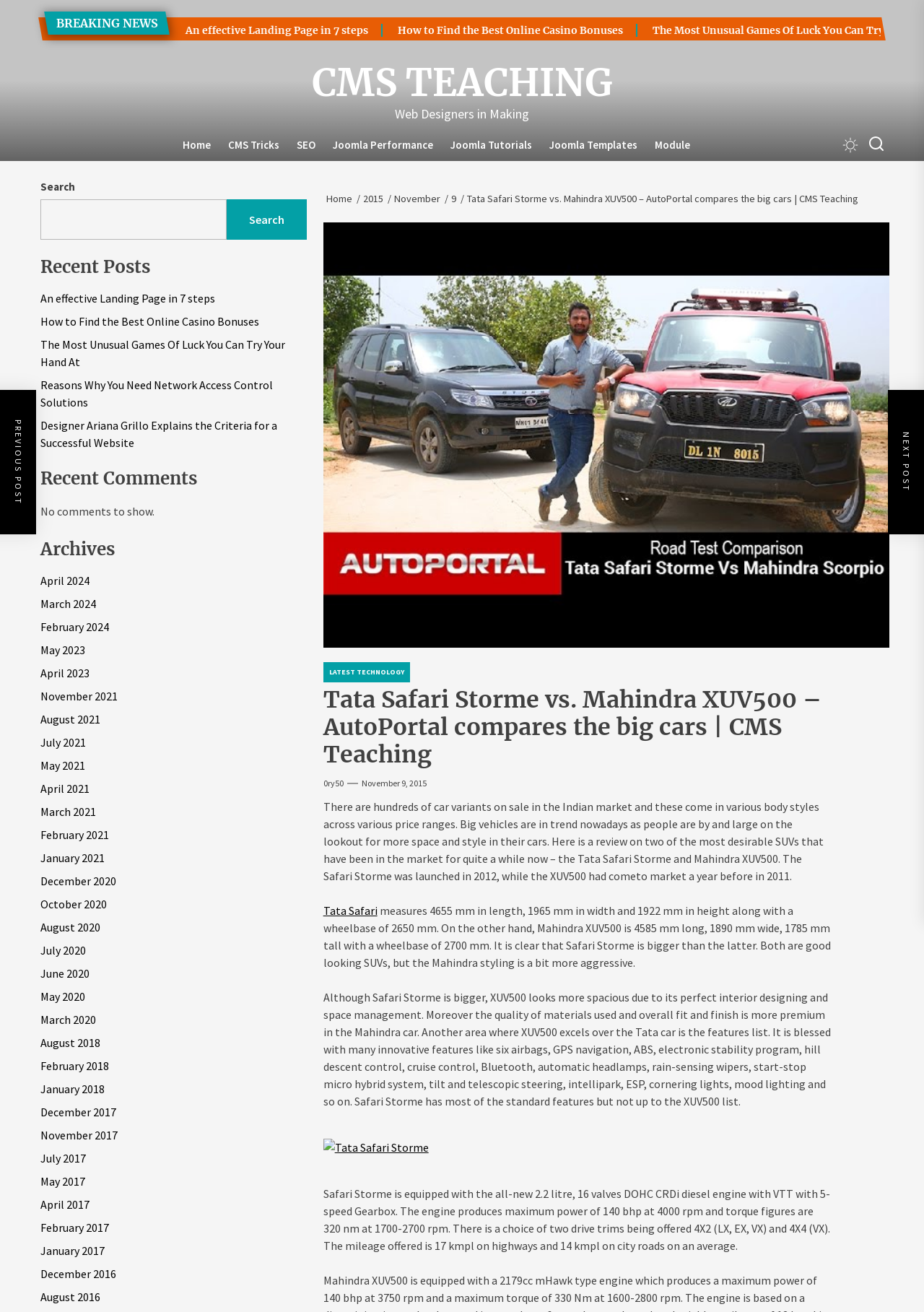Please identify the bounding box coordinates of the area I need to click to accomplish the following instruction: "Click on 'CMS TEACHING'".

[0.272, 0.046, 0.728, 0.081]